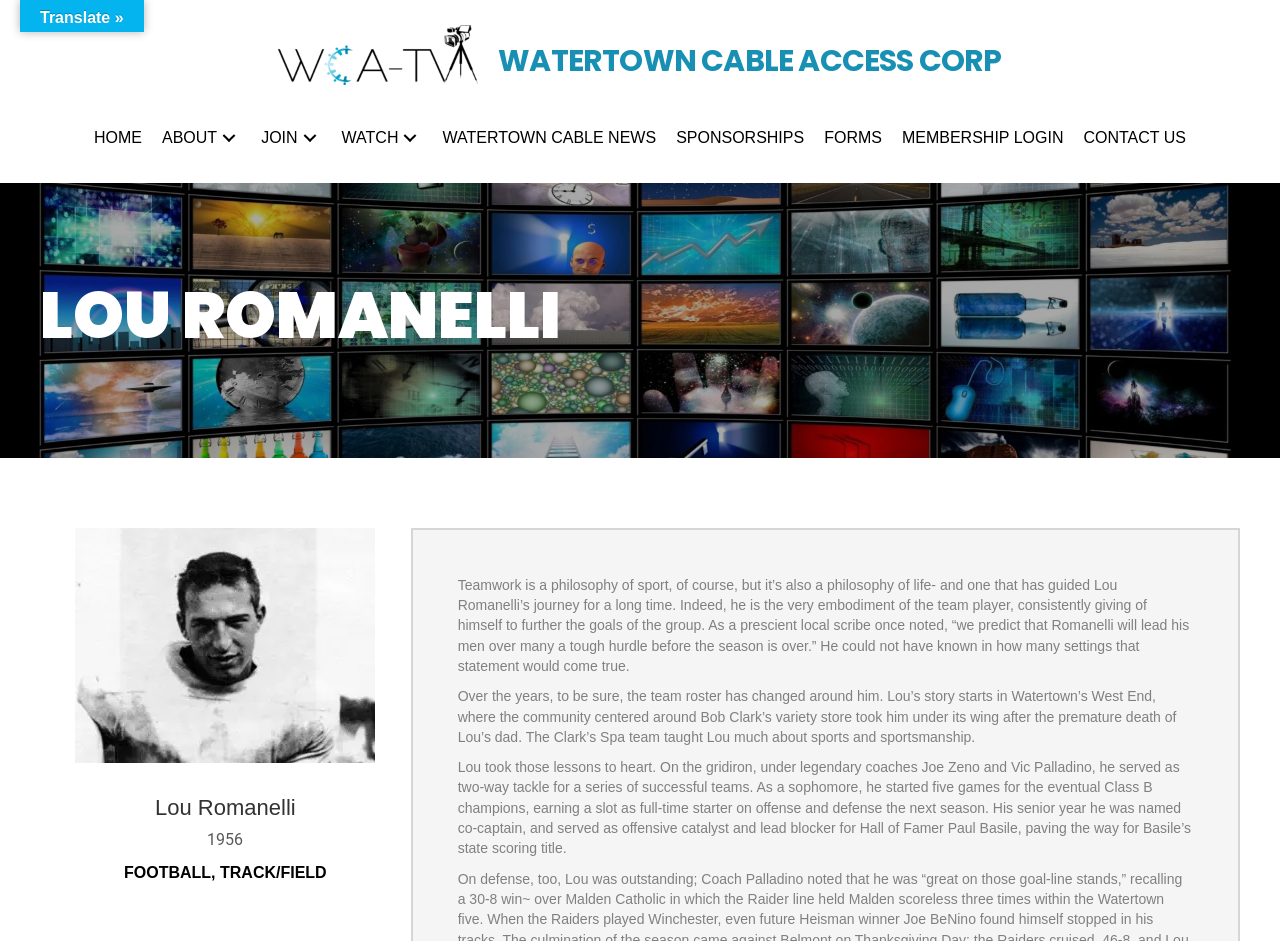Pinpoint the bounding box coordinates of the clickable element needed to complete the instruction: "Listen to 'Christ for Us' on Sundays". The coordinates should be provided as four float numbers between 0 and 1: [left, top, right, bottom].

None